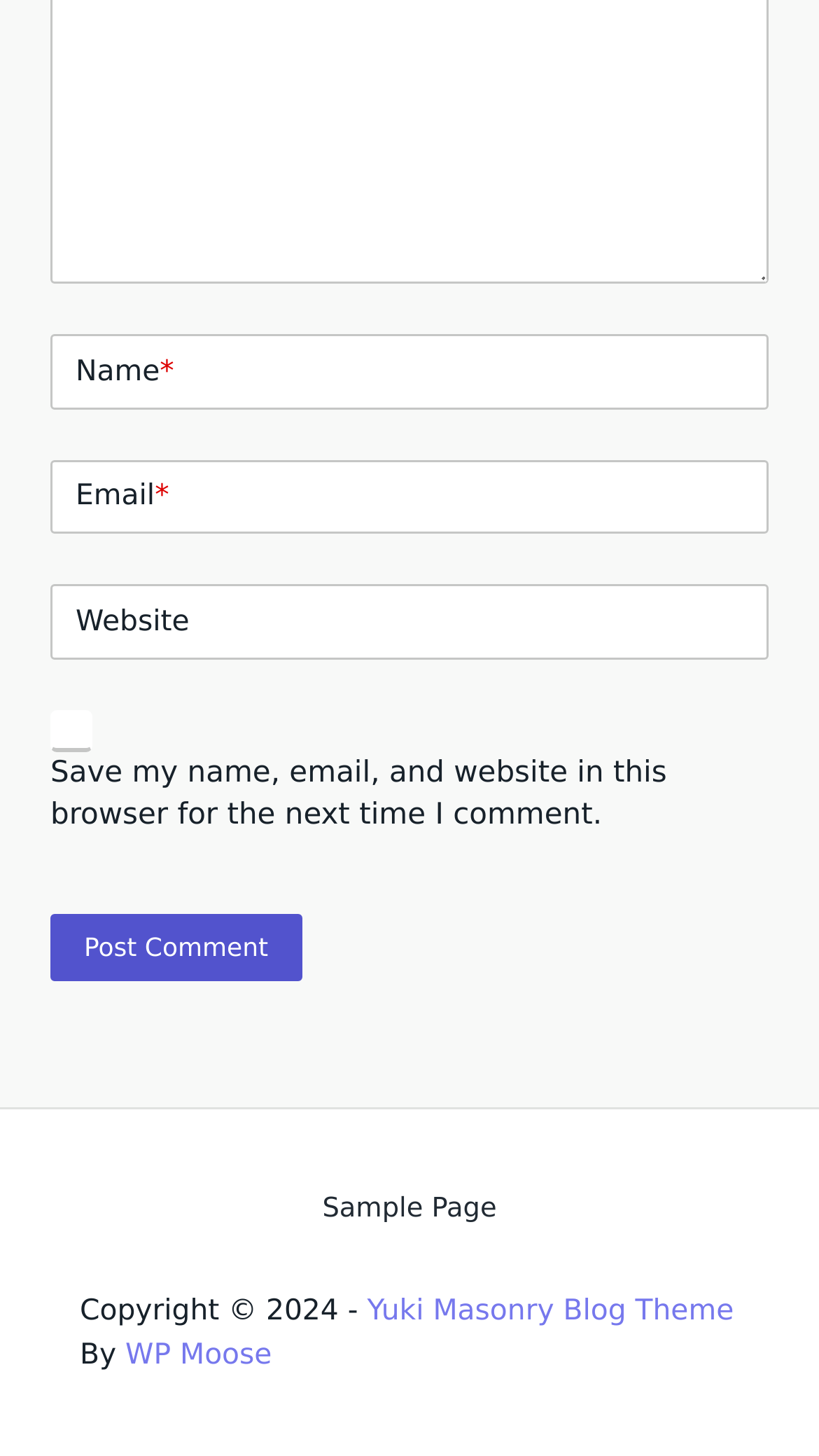Answer in one word or a short phrase: 
What is the function of the checkbox?

To save user data